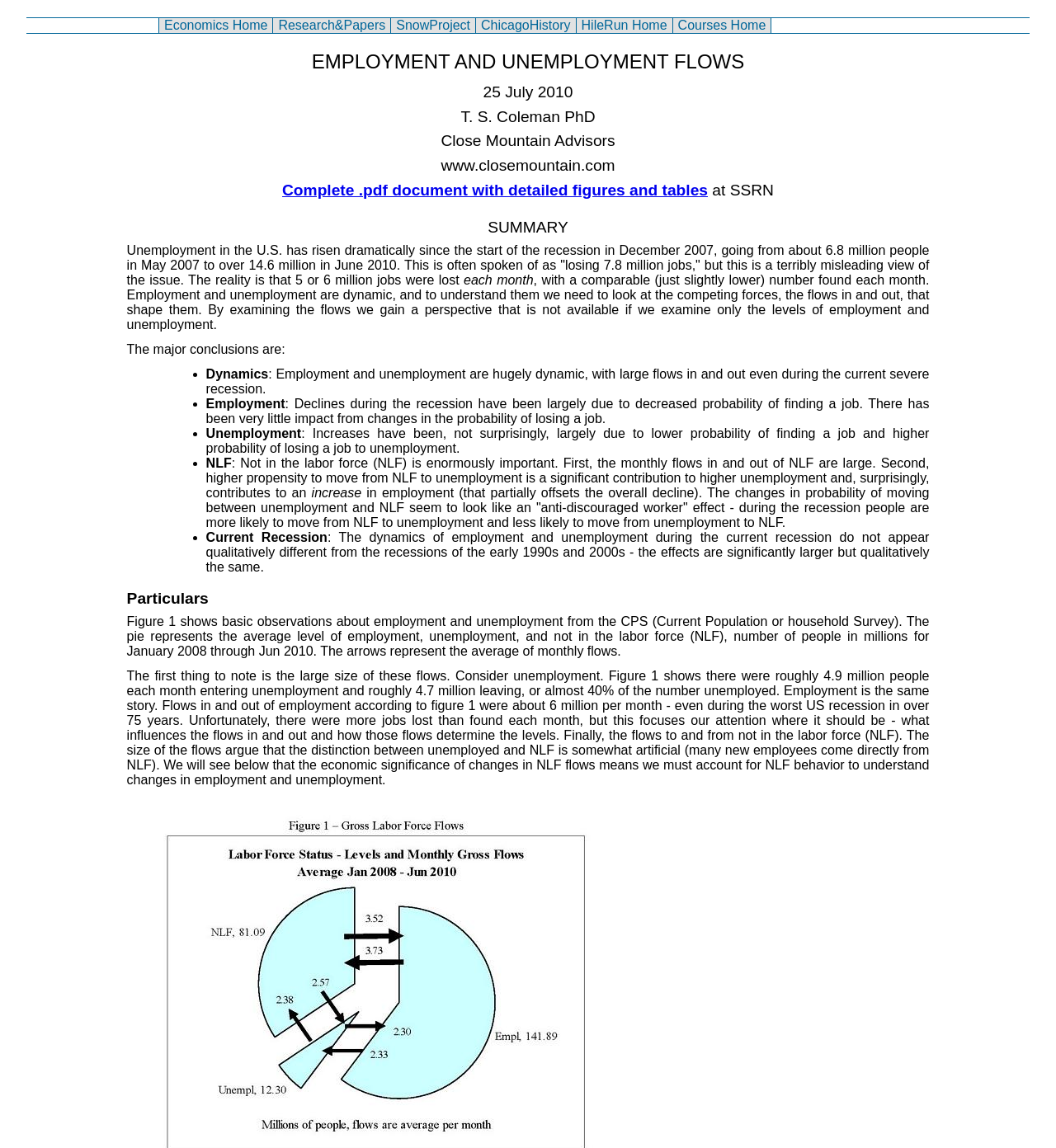Given the content of the image, can you provide a detailed answer to the question?
What is the significance of the flows to and from not in the labor force (NLF)?

The significance of the flows to and from not in the labor force (NLF) can be found in the StaticText section of the webpage, where it is stated 'NLF is enormously important. First, the monthly flows in and out of NLF are large. Second, higher propensity to move from NLF to unemployment is a significant contribution to higher unemployment and, surprisingly, contributes to an increase in employment'.